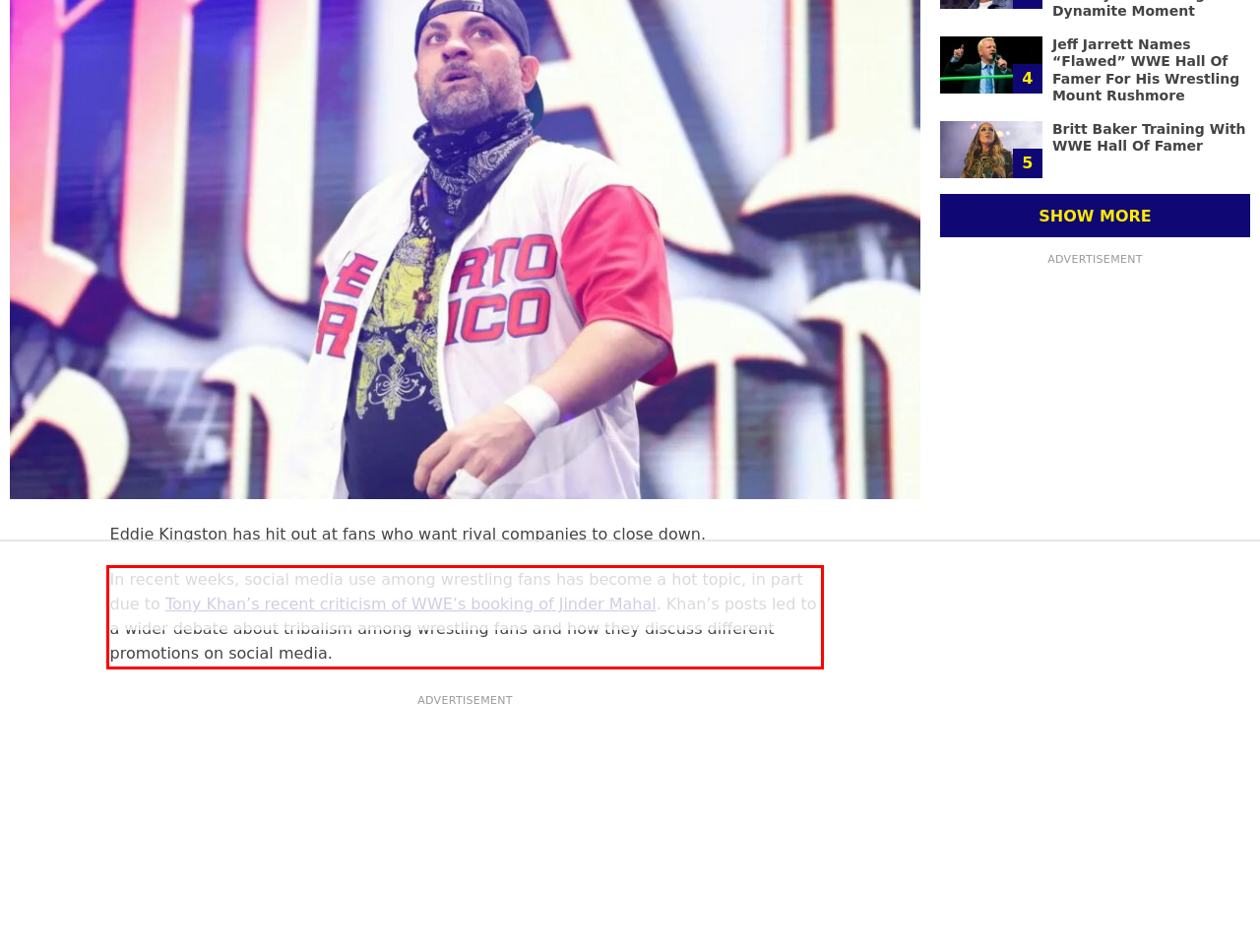Examine the webpage screenshot and use OCR to recognize and output the text within the red bounding box.

In recent weeks, social media use among wrestling fans has become a hot topic, in part due to Tony Khan’s recent criticism of WWE’s booking of Jinder Mahal. Khan’s posts led to a wider debate about tribalism among wrestling fans and how they discuss different promotions on social media.